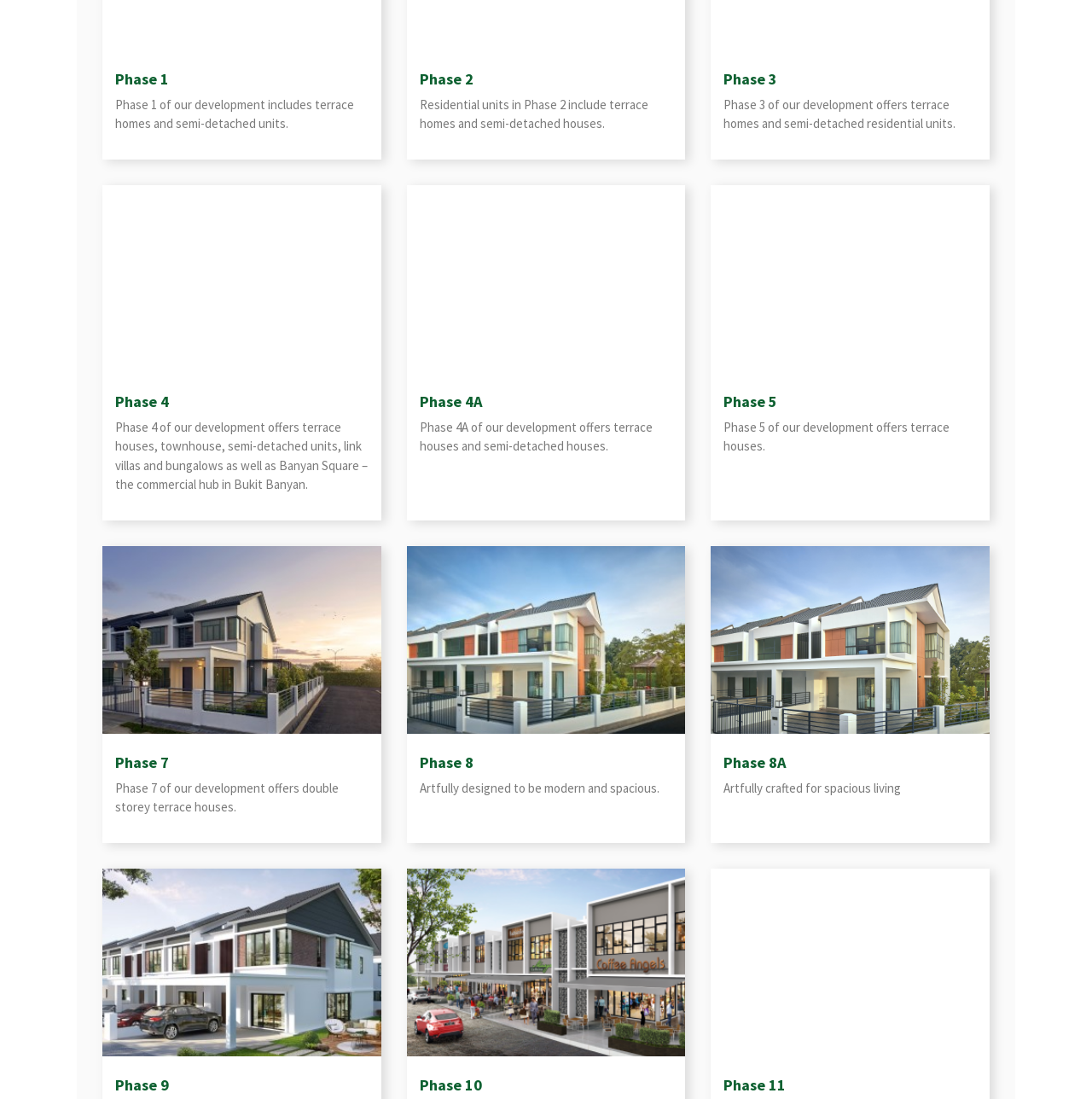Carefully observe the image and respond to the question with a detailed answer:
What type of residential units are offered in Phase 5?

According to the webpage, Phase 5 of the development offers terrace houses, as mentioned in the description 'Phase 5 of our development offers terrace houses.'